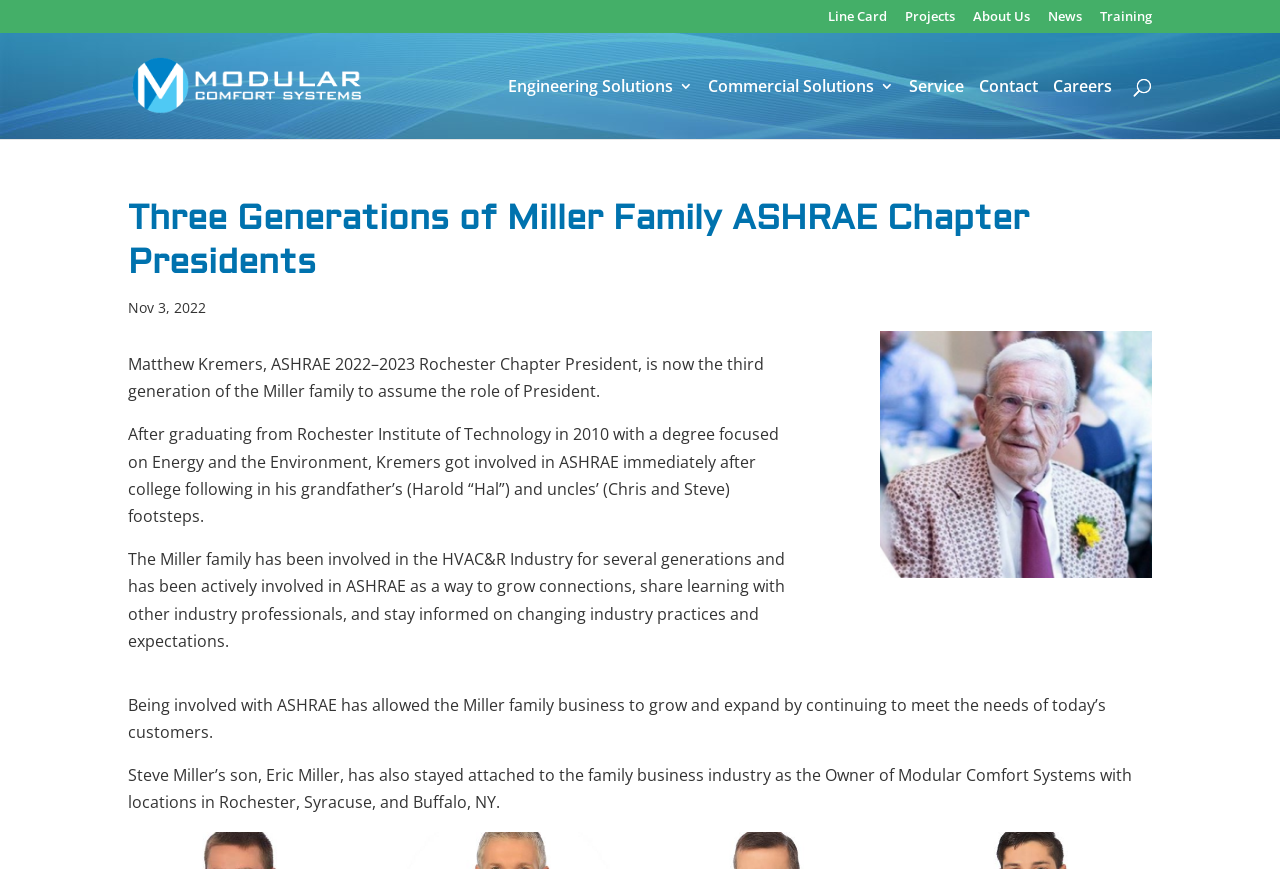What is the year Matthew Kremers became ASHRAE Chapter President?
Ensure your answer is thorough and detailed.

The webpage mentions that Matthew Kremers is the ASHRAE 2022–2023 Rochester Chapter President, which implies that he became the President in 2022.